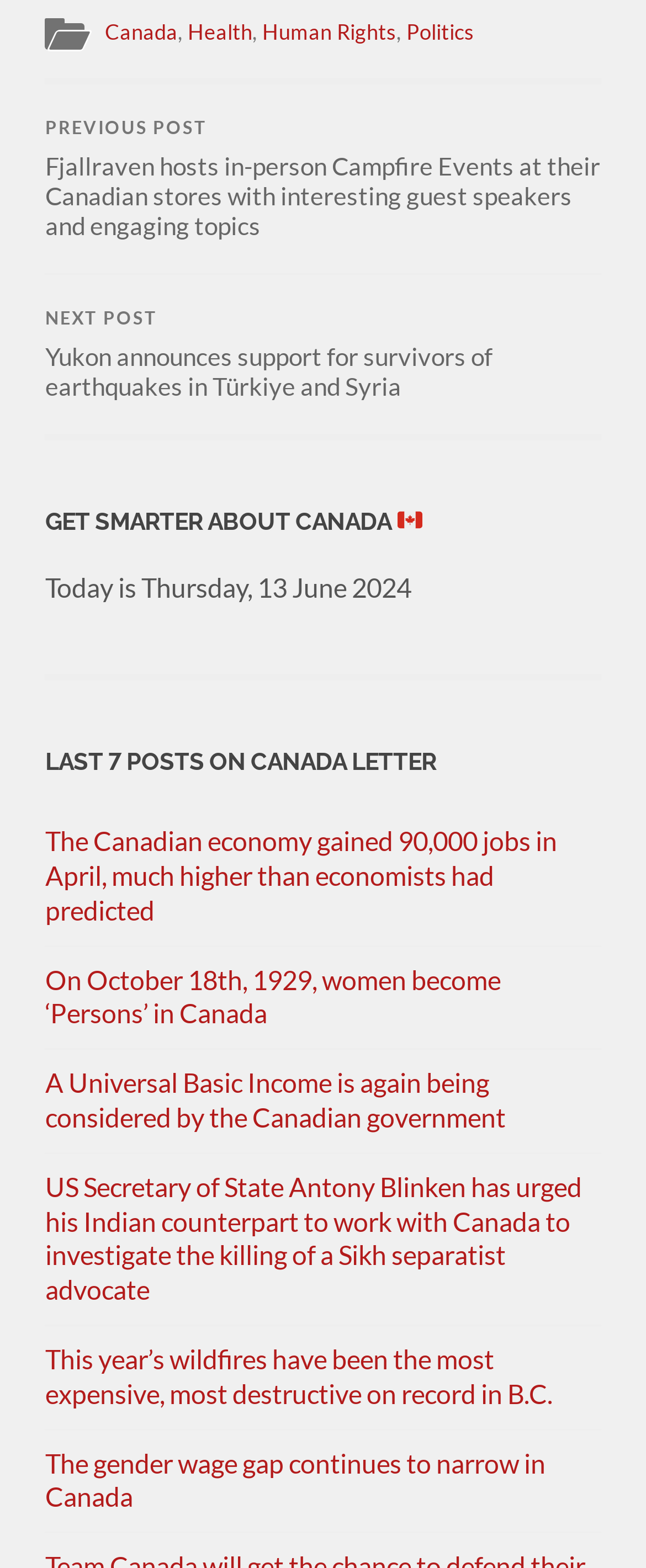Can you specify the bounding box coordinates of the area that needs to be clicked to fulfill the following instruction: "View the next post about Yukon's support for earthquake survivors"?

[0.07, 0.174, 0.93, 0.276]